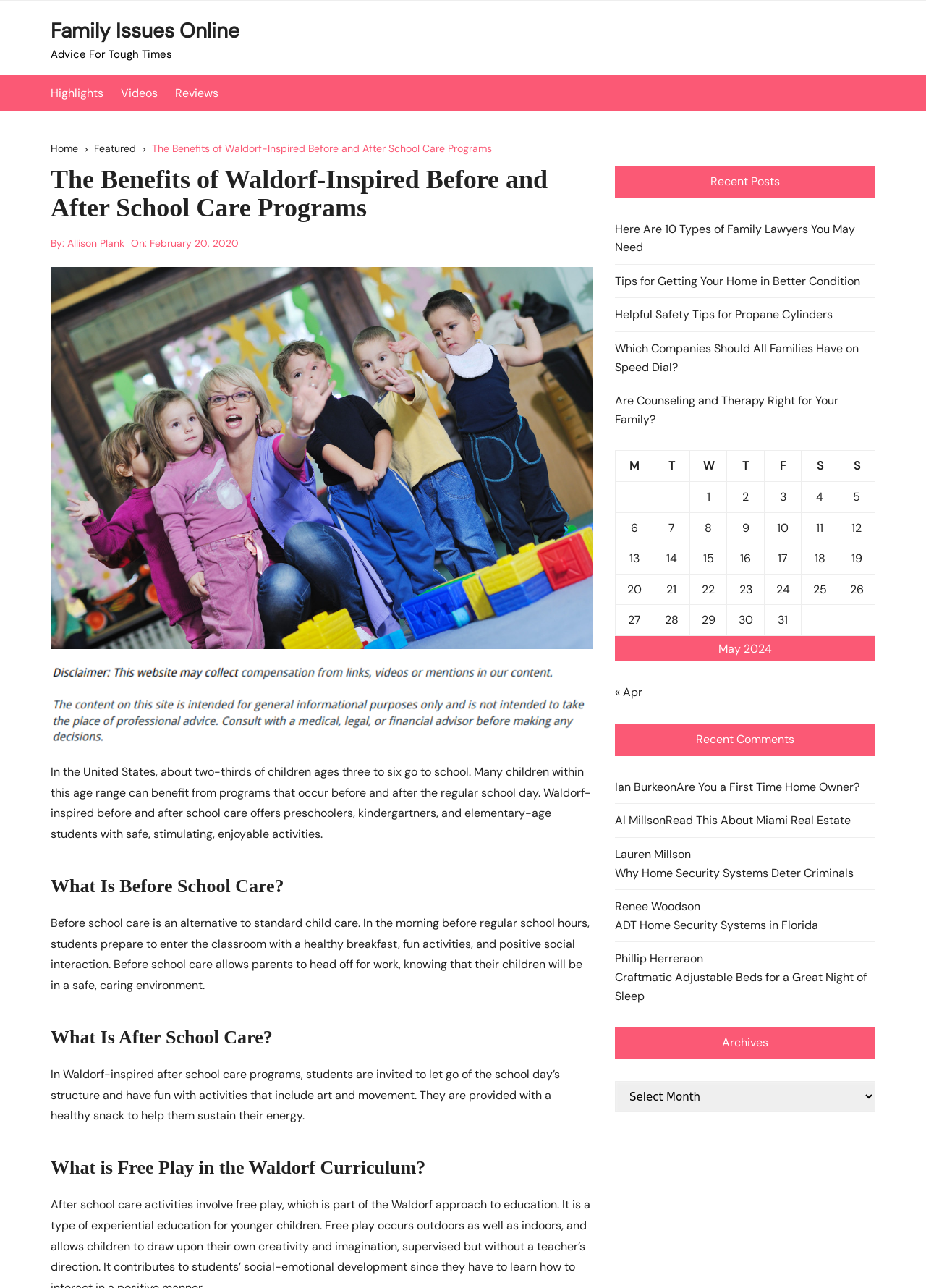Using the details from the image, please elaborate on the following question: What is the date of the article?

I found the date of the article by looking for the 'On:' text and then reading the linked text 'February 20, 2020' next to it.